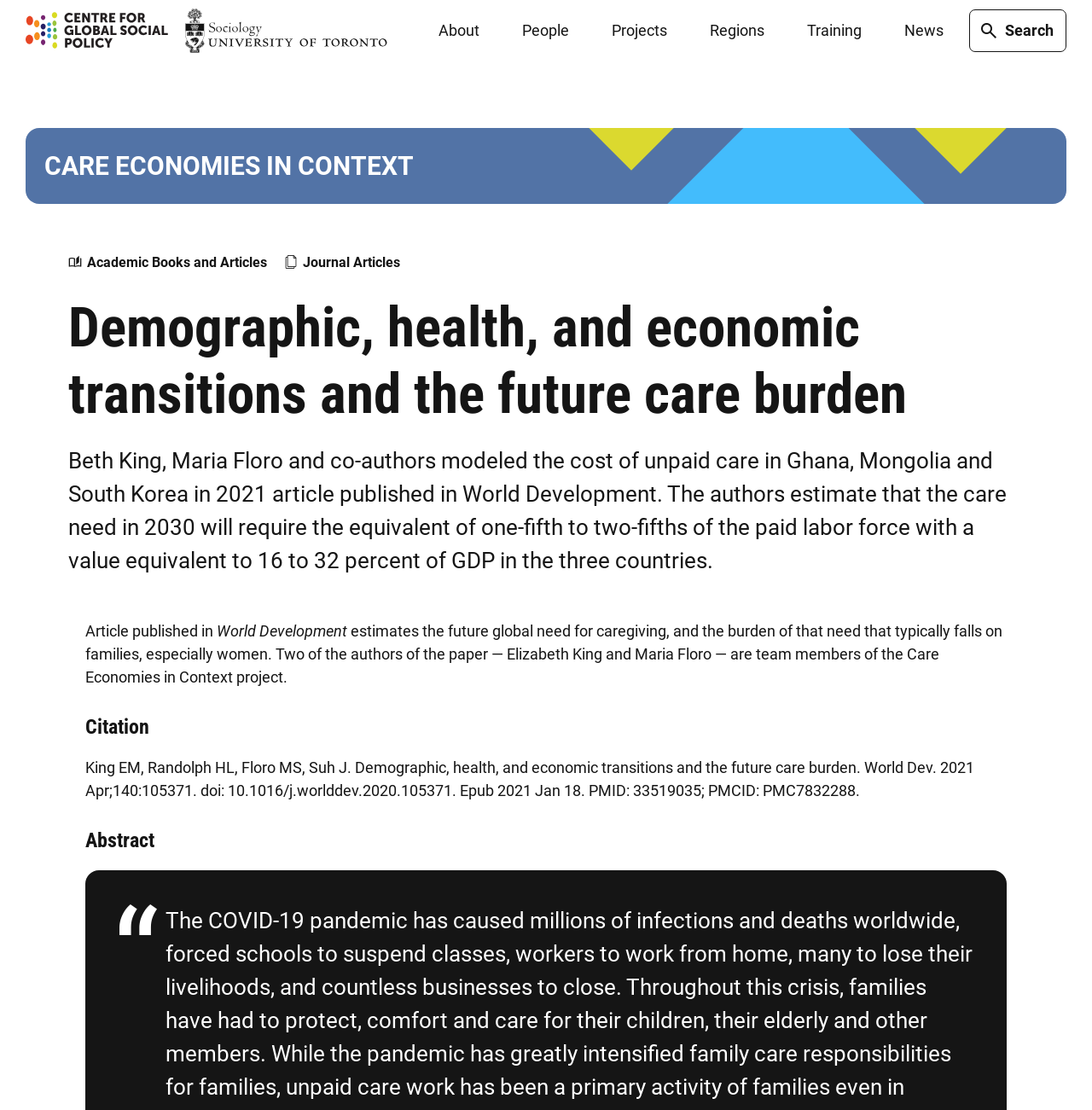How many authors are mentioned in the webpage? Examine the screenshot and reply using just one word or a brief phrase.

Three